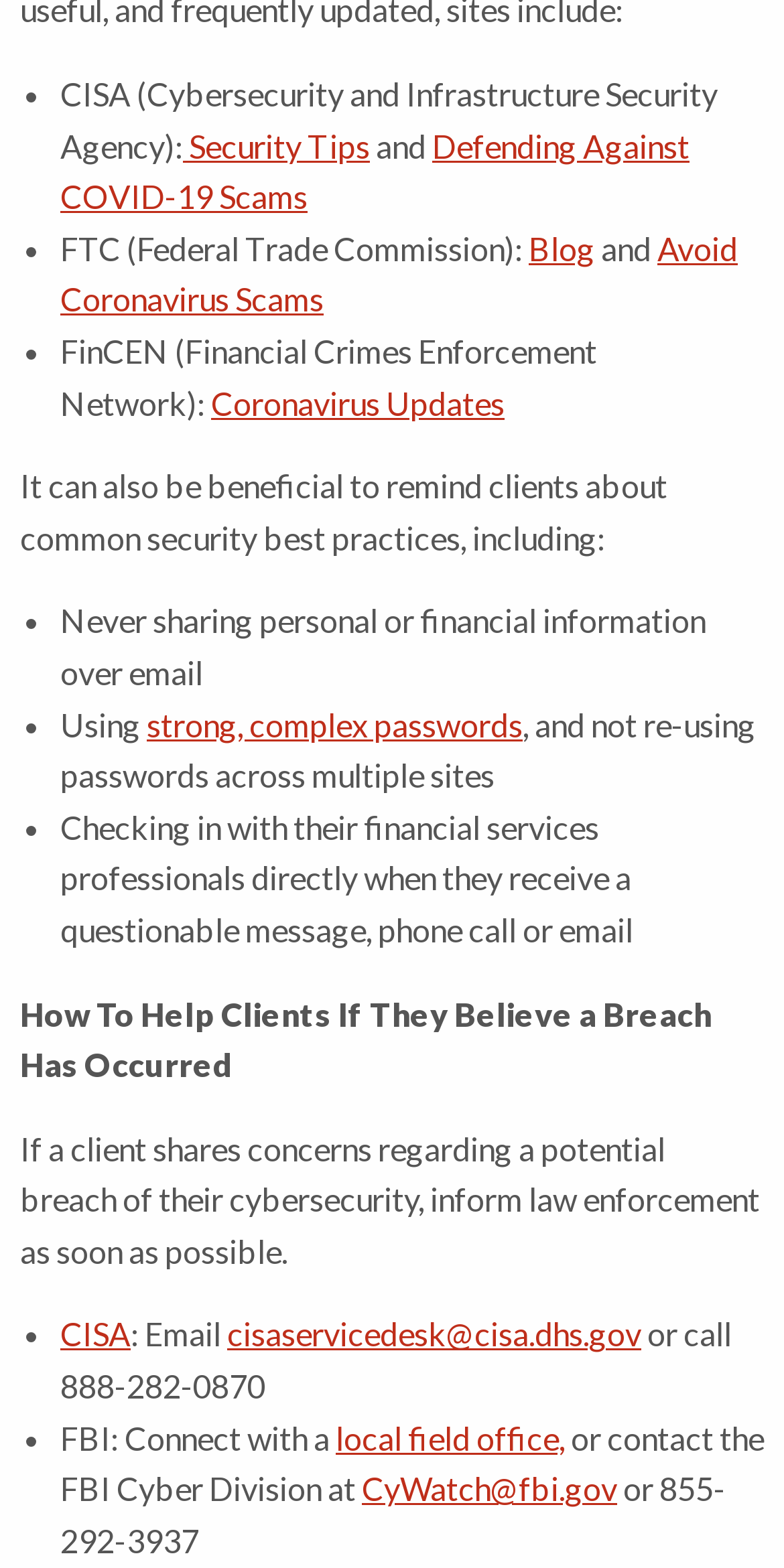Determine the bounding box coordinates for the region that must be clicked to execute the following instruction: "Contact 'CISA'".

[0.29, 0.839, 0.818, 0.863]